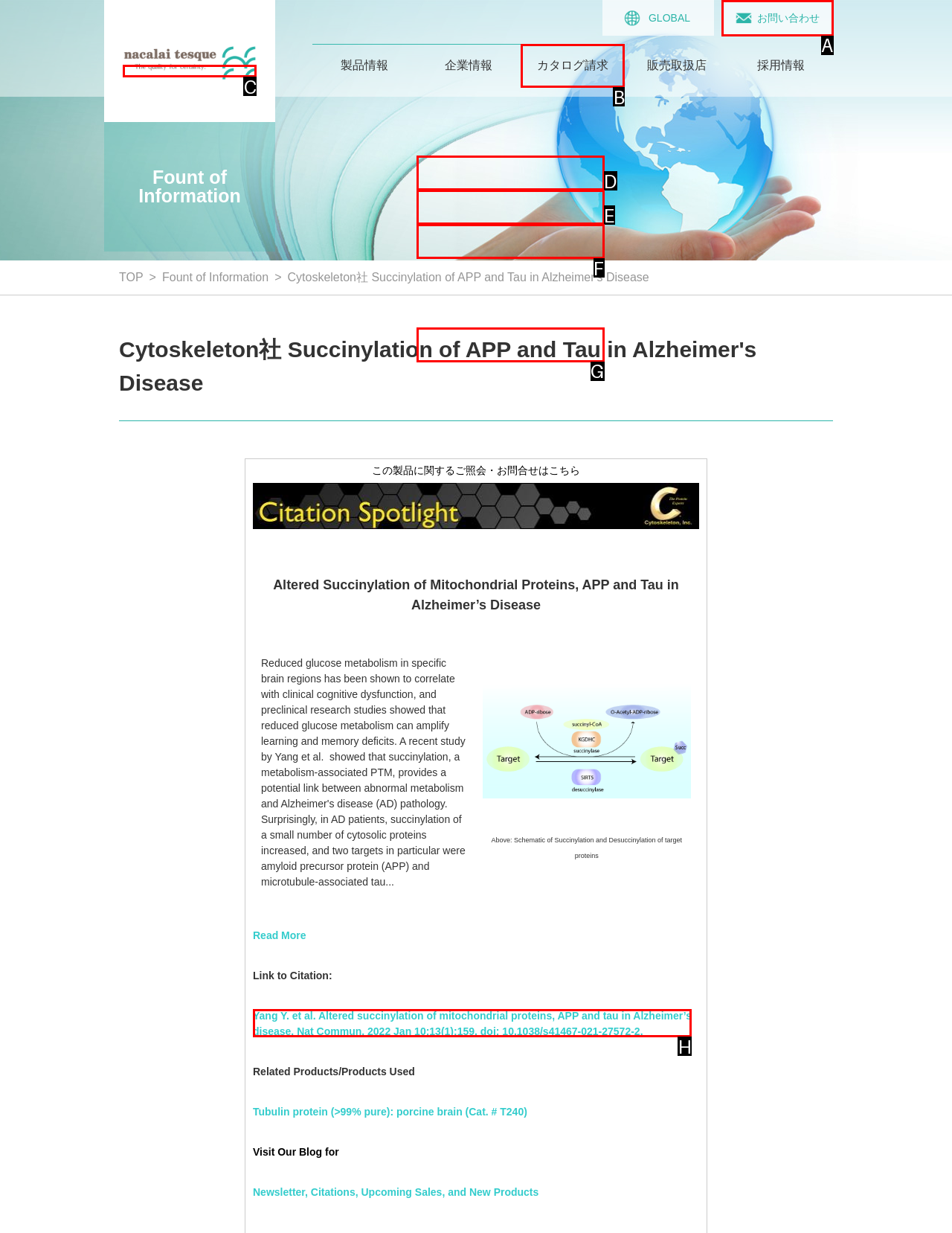Select the letter of the UI element that matches this task: Add to basket
Provide the answer as the letter of the correct choice.

None